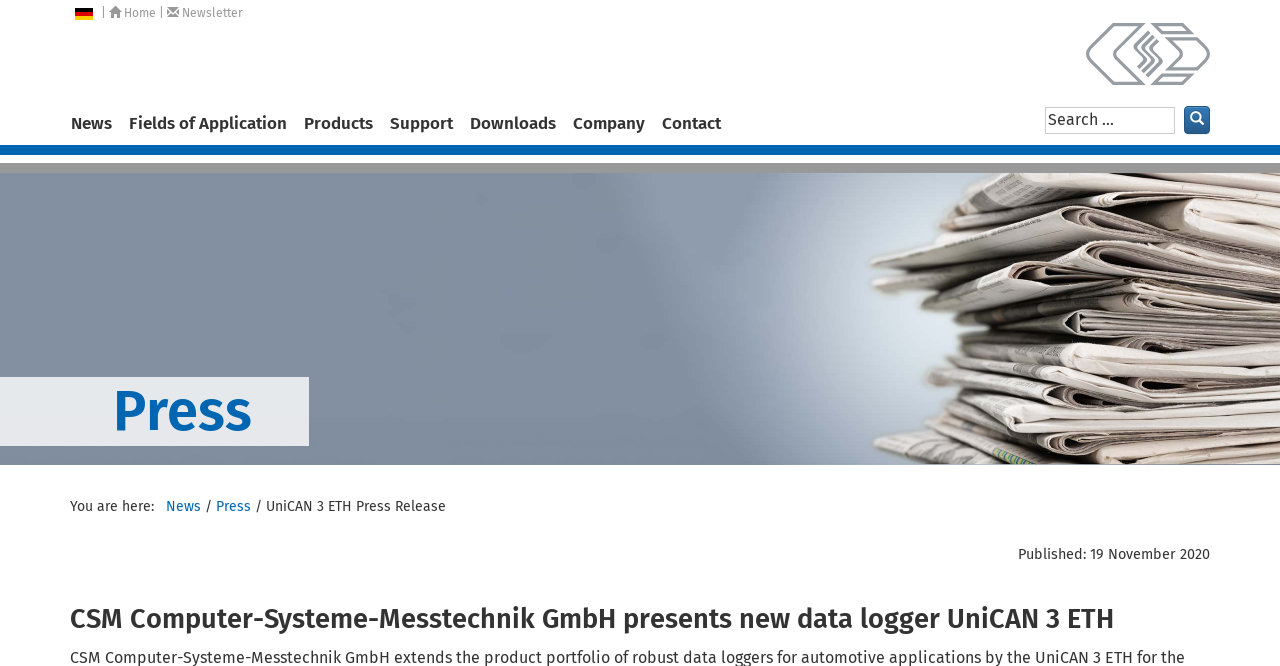What is the language of the webpage?
Look at the screenshot and provide an in-depth answer.

I inferred this from the 'Deutsch' link at the top of the page, which is a common way to indicate a language switch to German.